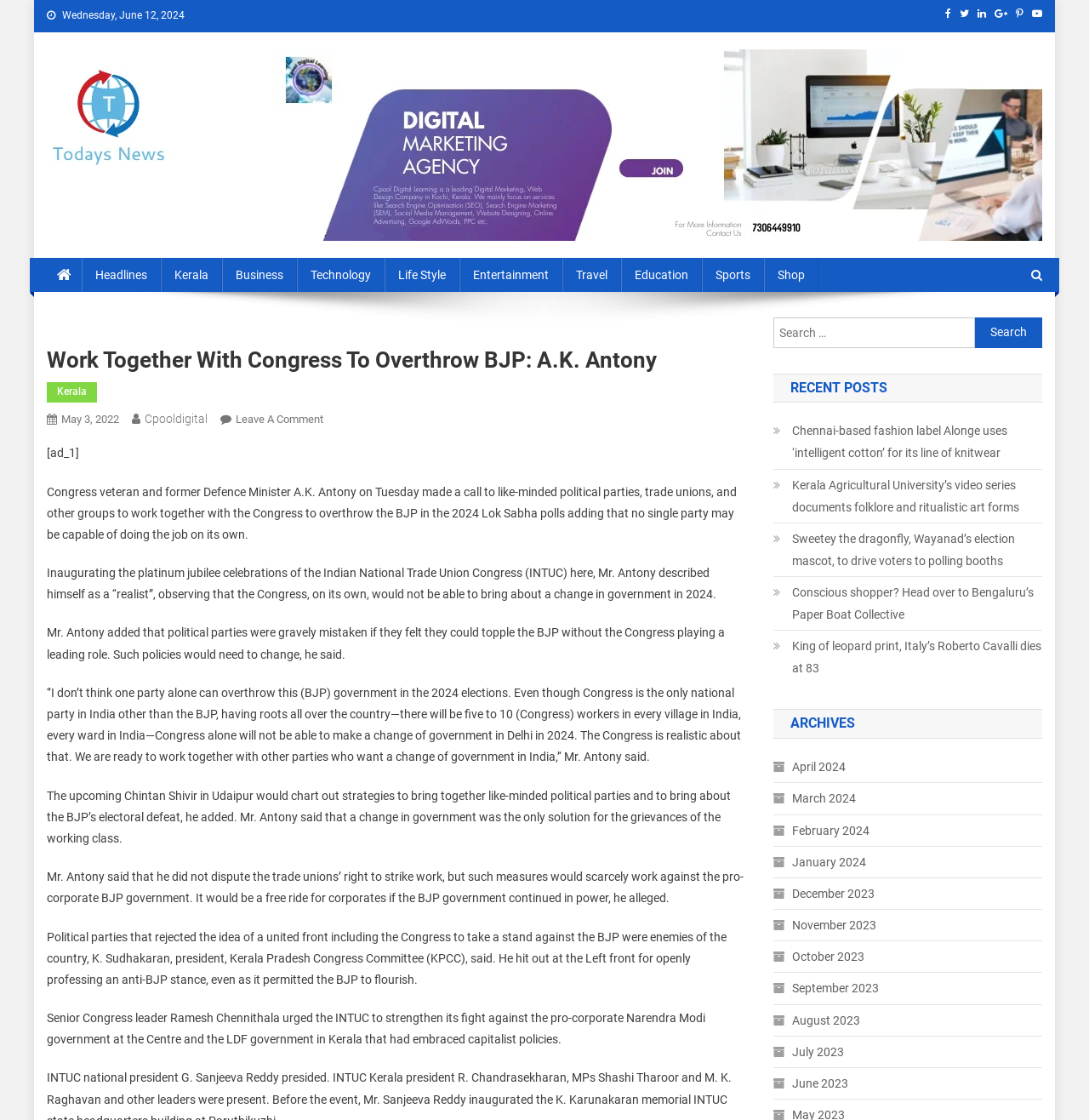Please determine the heading text of this webpage.

Work Together With Congress To Overthrow BJP: A.K. Antony